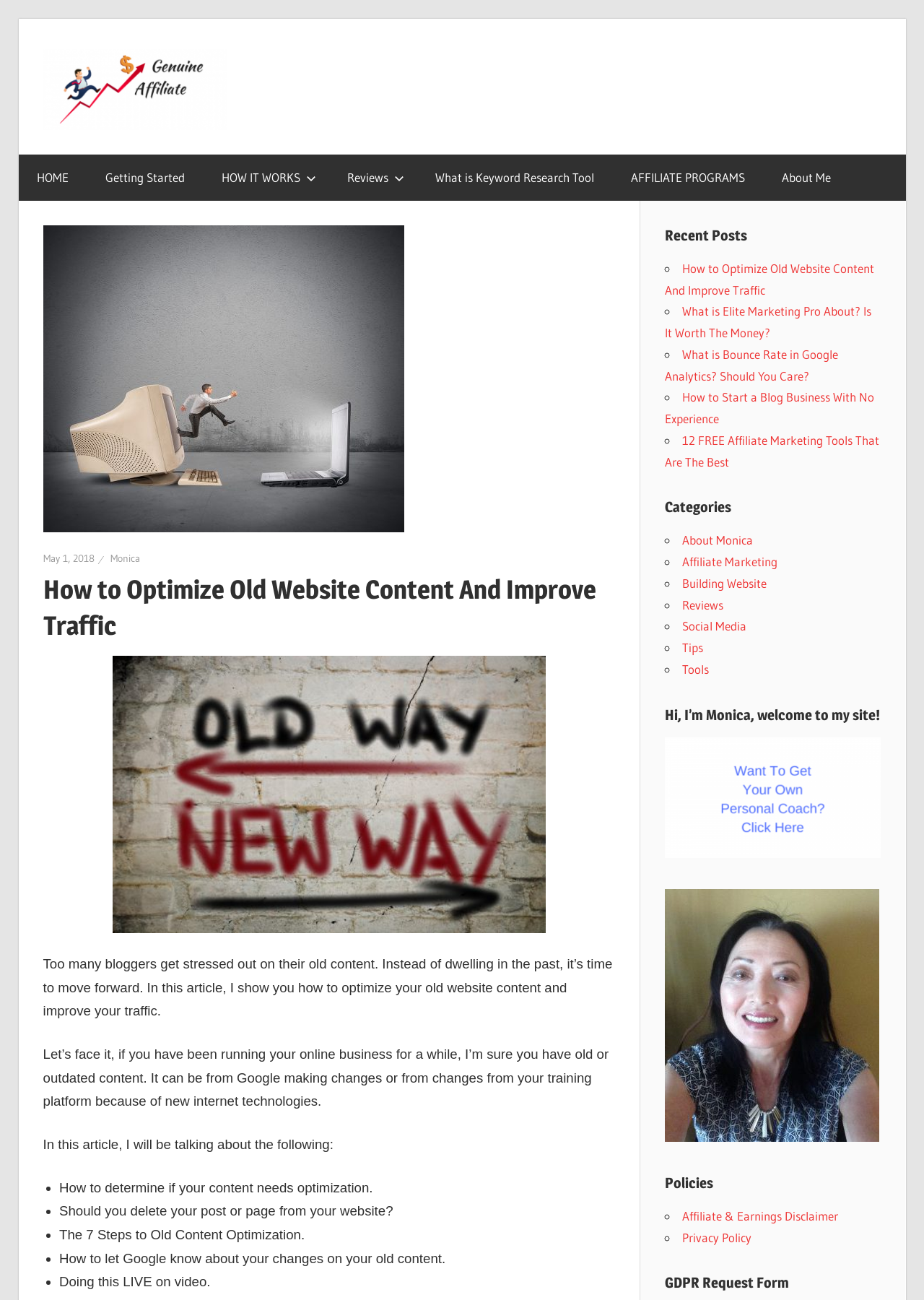Identify and extract the main heading of the webpage.

How to Optimize Old Website Content And Improve Traffic